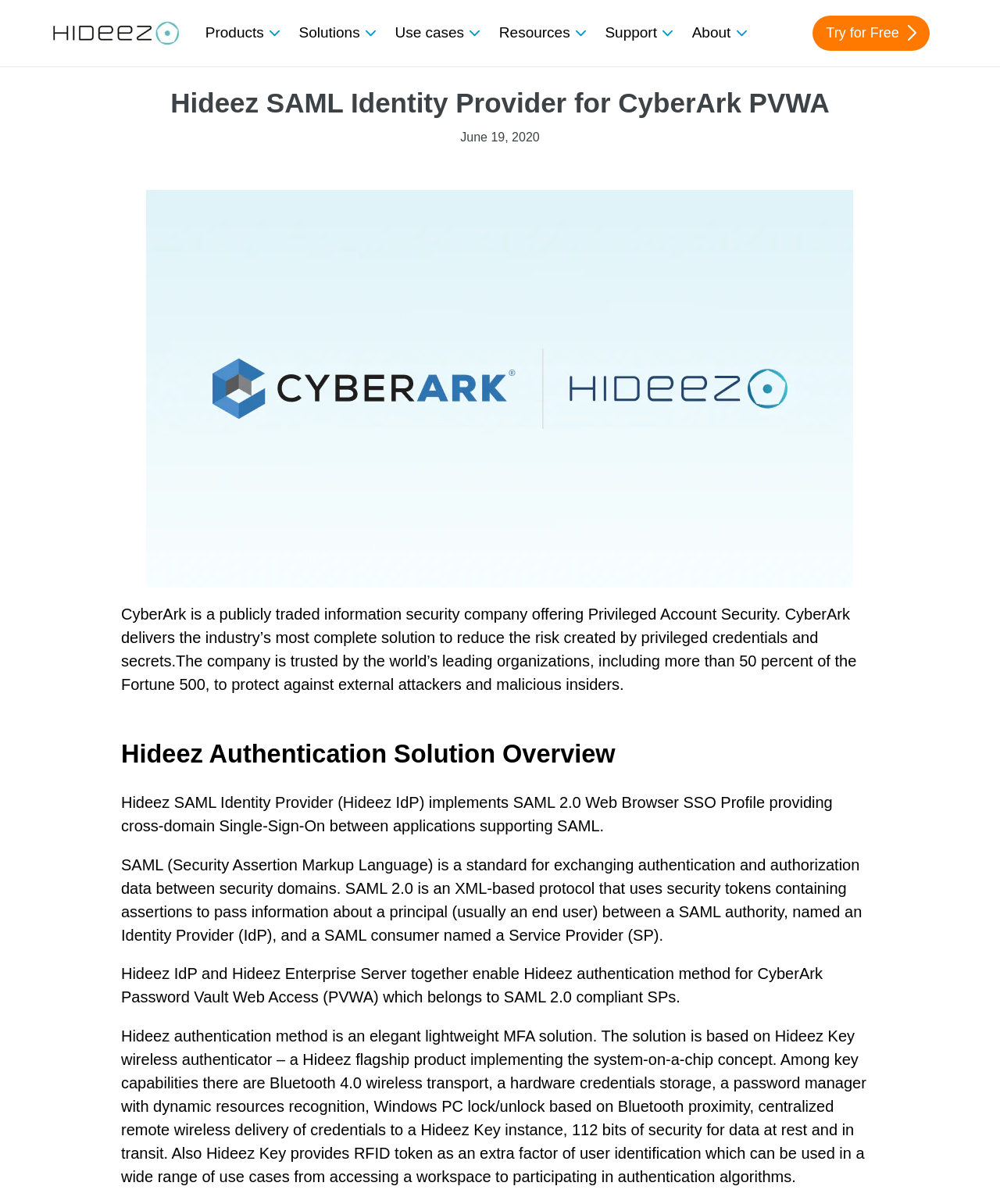Mark the bounding box of the element that matches the following description: "Resources .cls-1{fill:#231f20}".

[0.491, 0.016, 0.594, 0.039]